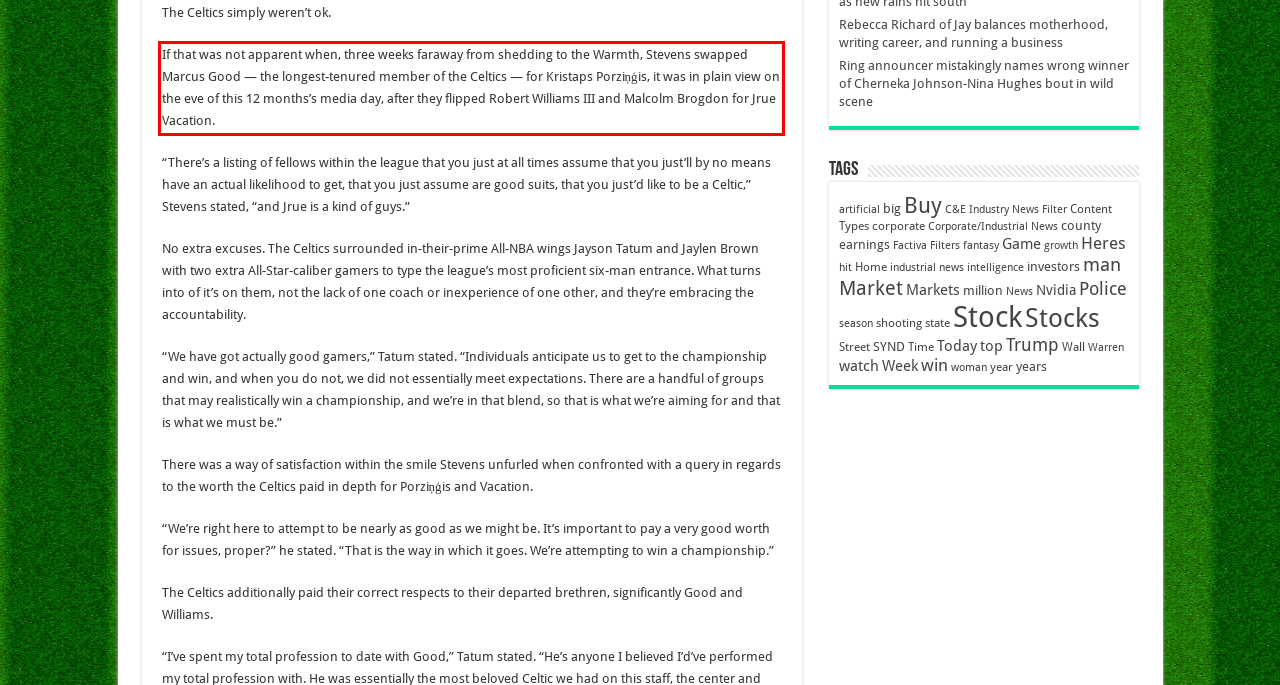Please extract the text content within the red bounding box on the webpage screenshot using OCR.

If that was not apparent when, three weeks faraway from shedding to the Warmth, Stevens swapped Marcus Good — the longest-tenured member of the Celtics — for Kristaps Porziņģis, it was in plain view on the eve of this 12 months’s media day, after they flipped Robert Williams III and Malcolm Brogdon for Jrue Vacation.